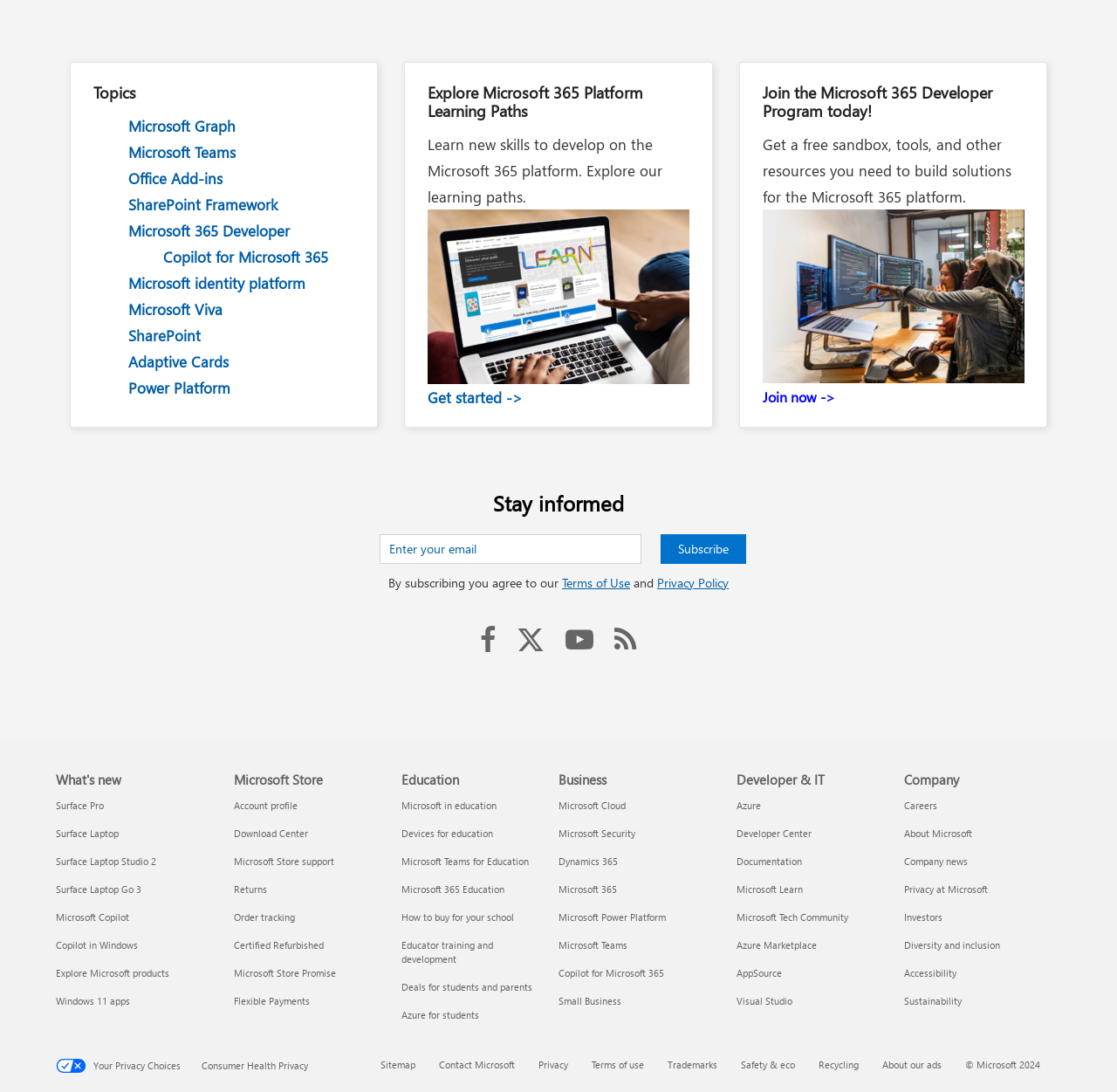Using the format (top-left x, top-left y, bottom-right x, bottom-right y), and given the element description, identify the bounding box coordinates within the screenshot: LIGHTROOM

None